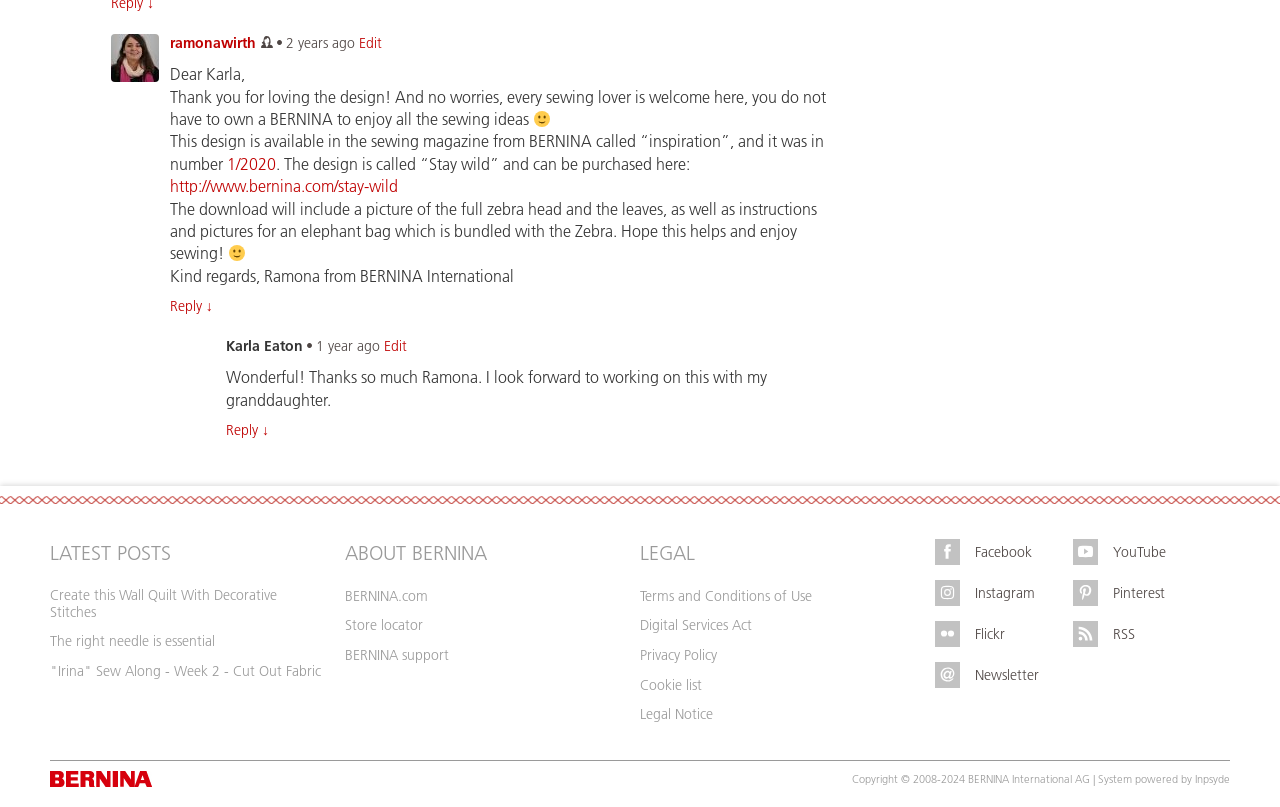What is the topic of the conversation between Ramona and Karla?
Based on the visual information, provide a detailed and comprehensive answer.

I inferred the topic of the conversation by reading the content of the messages exchanged between Ramona and Karla, which mentions a sewing design called 'Stay wild' and discusses its availability and instructions.